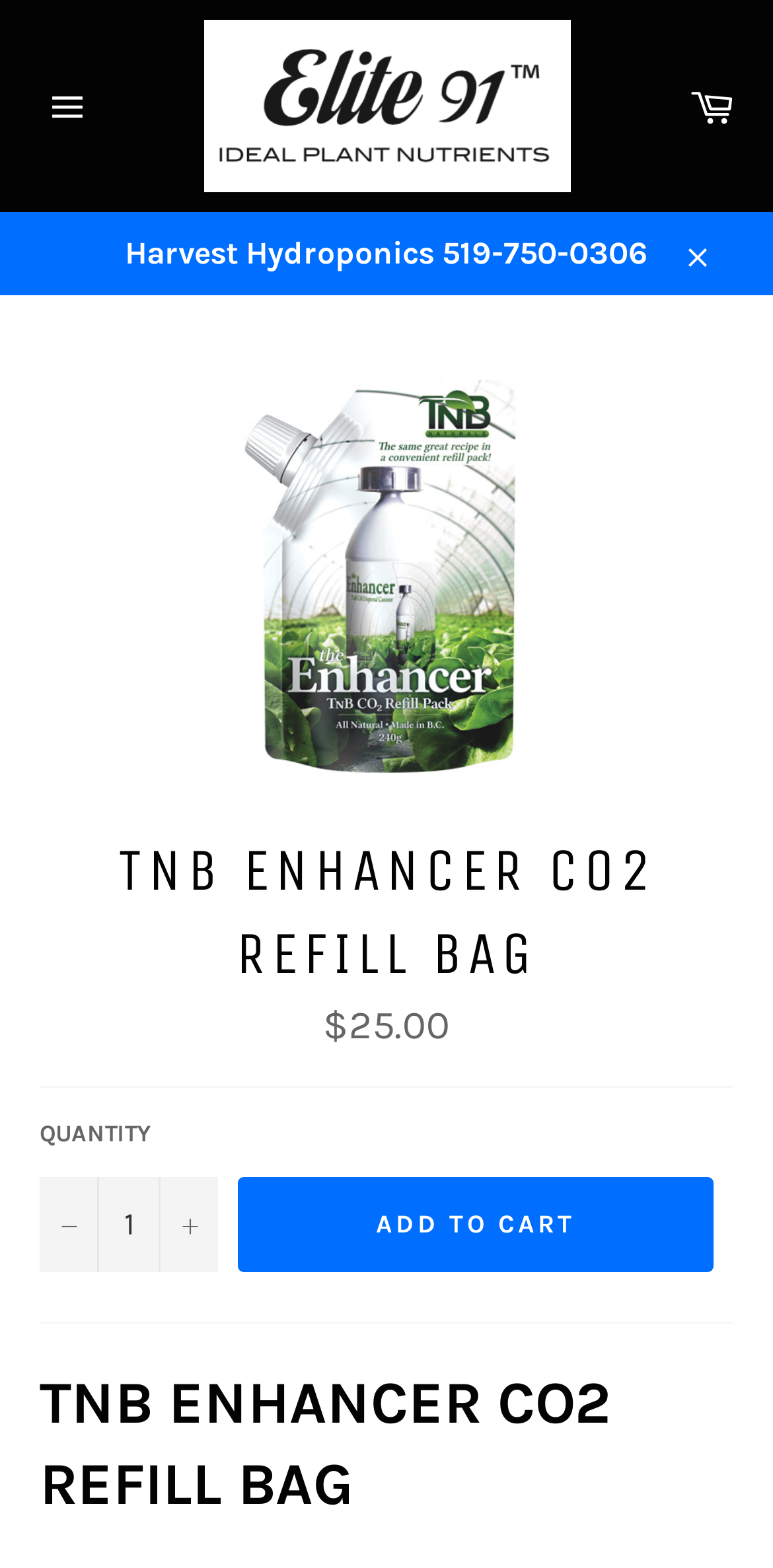Given the webpage screenshot and the description, determine the bounding box coordinates (top-left x, top-left y, bottom-right x, bottom-right y) that define the location of the UI element matching this description: Close

[0.849, 0.136, 0.949, 0.189]